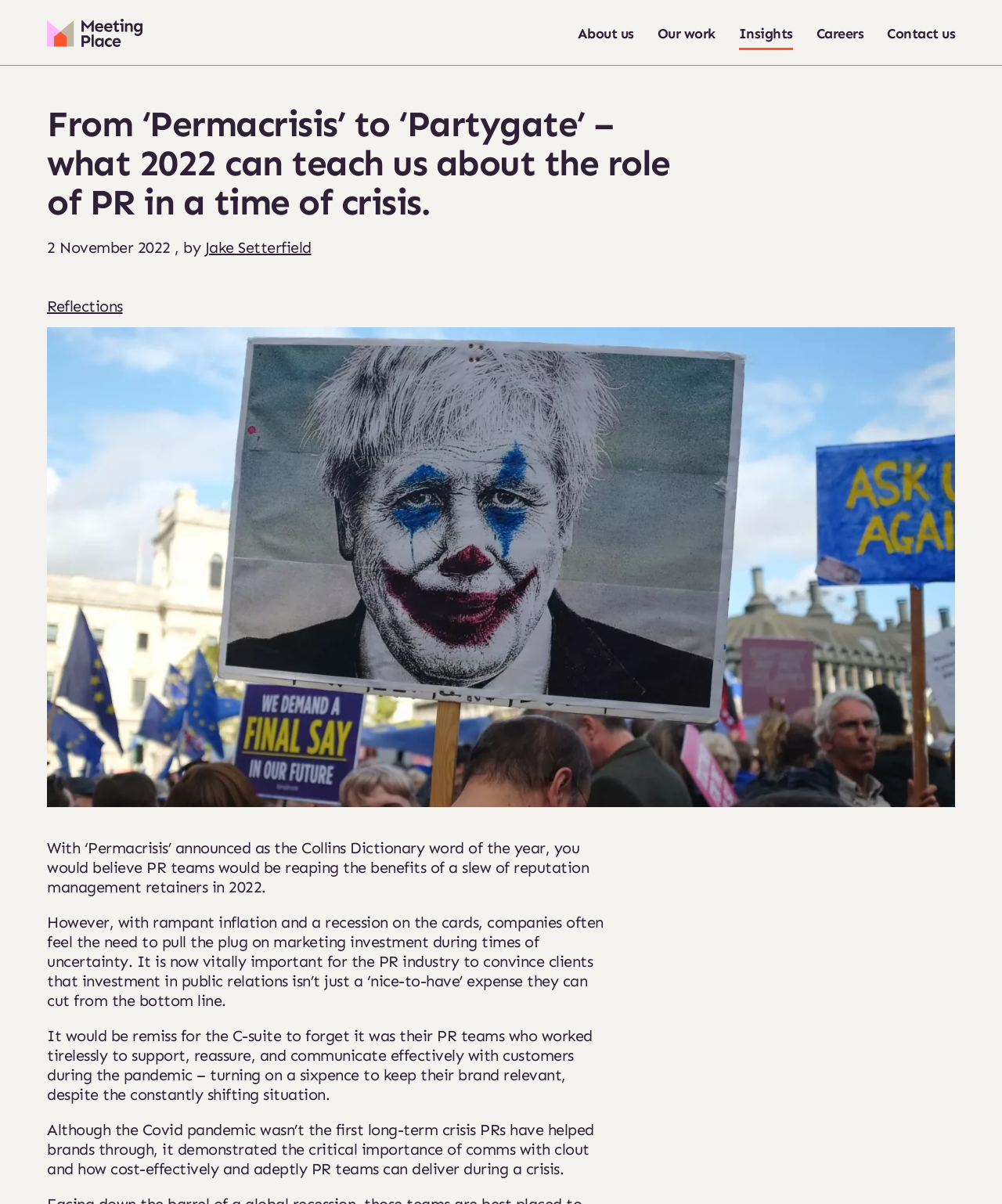Give a short answer to this question using one word or a phrase:
What is the importance of PR teams during a crisis?

Support, reassure, and communicate effectively